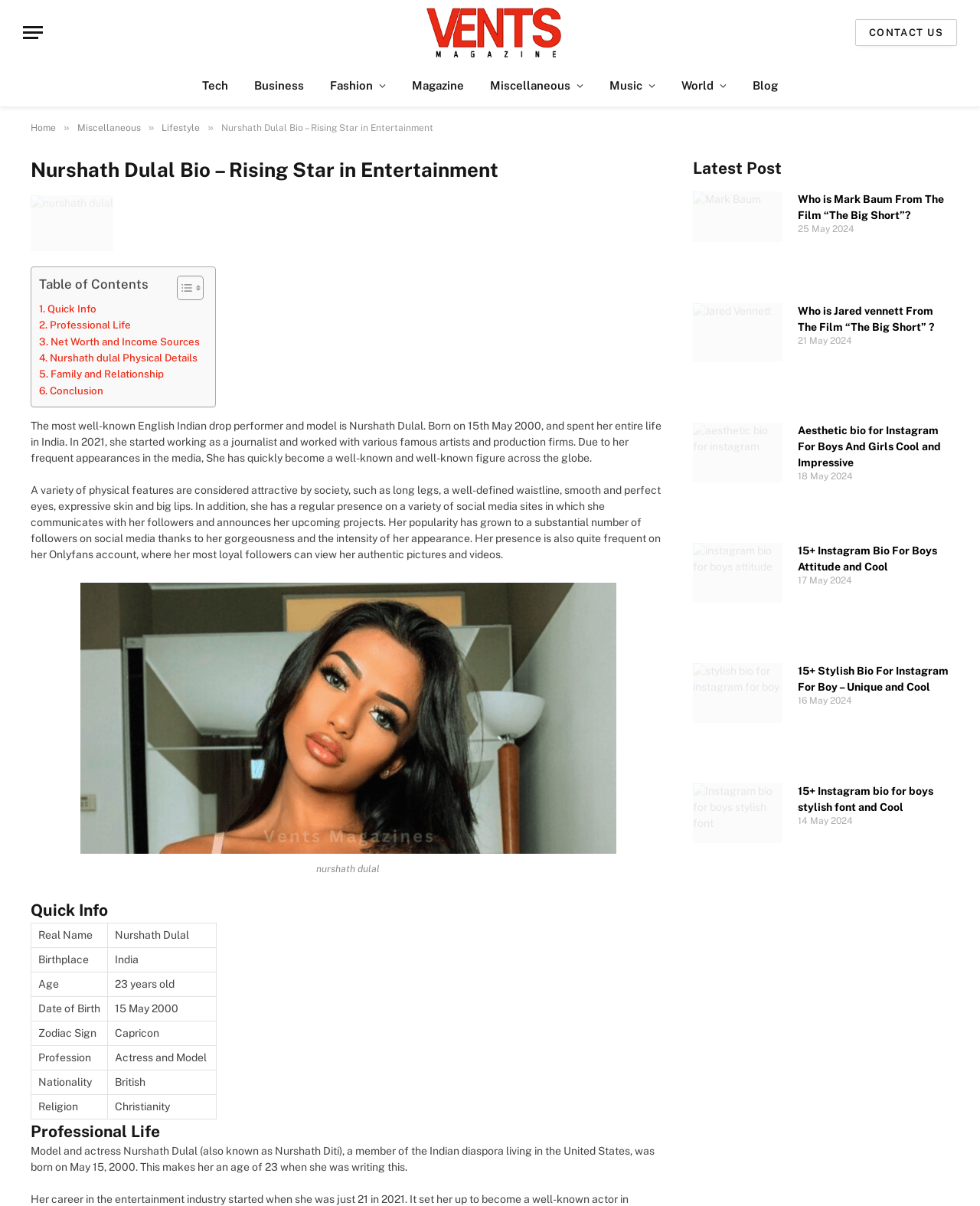Show the bounding box coordinates of the element that should be clicked to complete the task: "Click on the 'CONTACT US' link".

[0.872, 0.016, 0.977, 0.038]